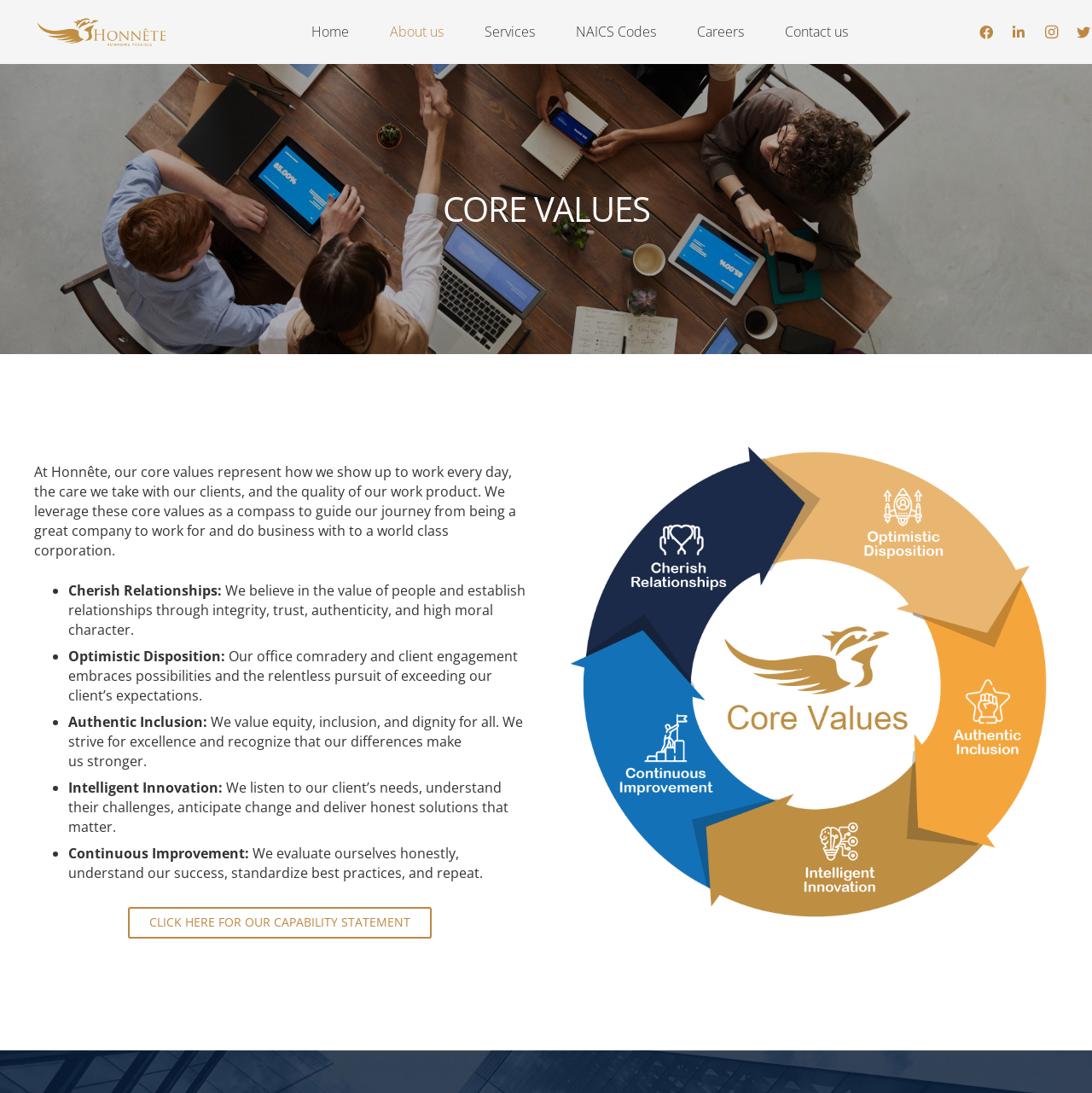Use one word or a short phrase to answer the question provided: 
What is the company's core value about relationships?

Cherish Relationships